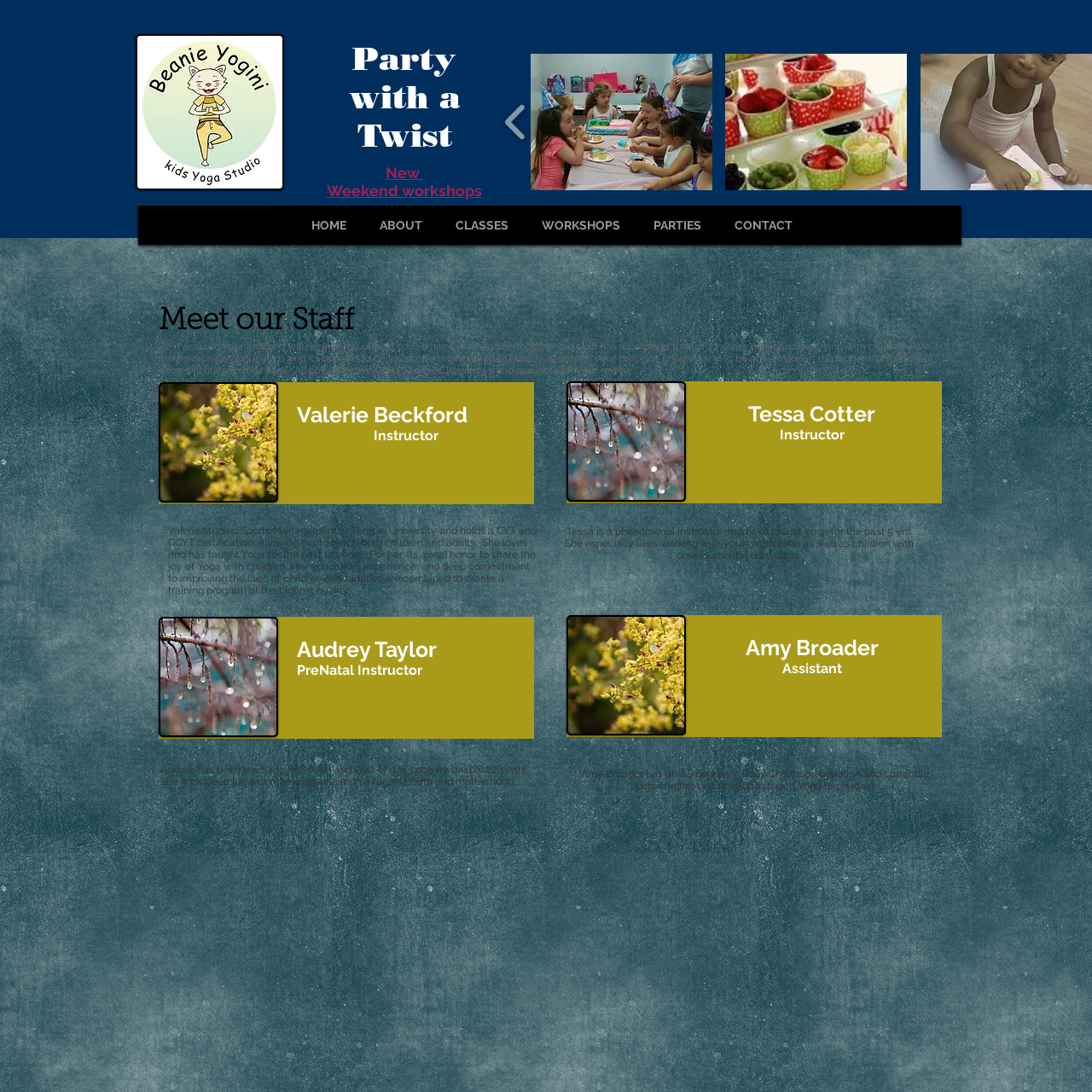Analyze the content inside the red box, What is the target audience of the Beanie Yogini program? Provide a short answer using a single word or phrase.

Children and parents